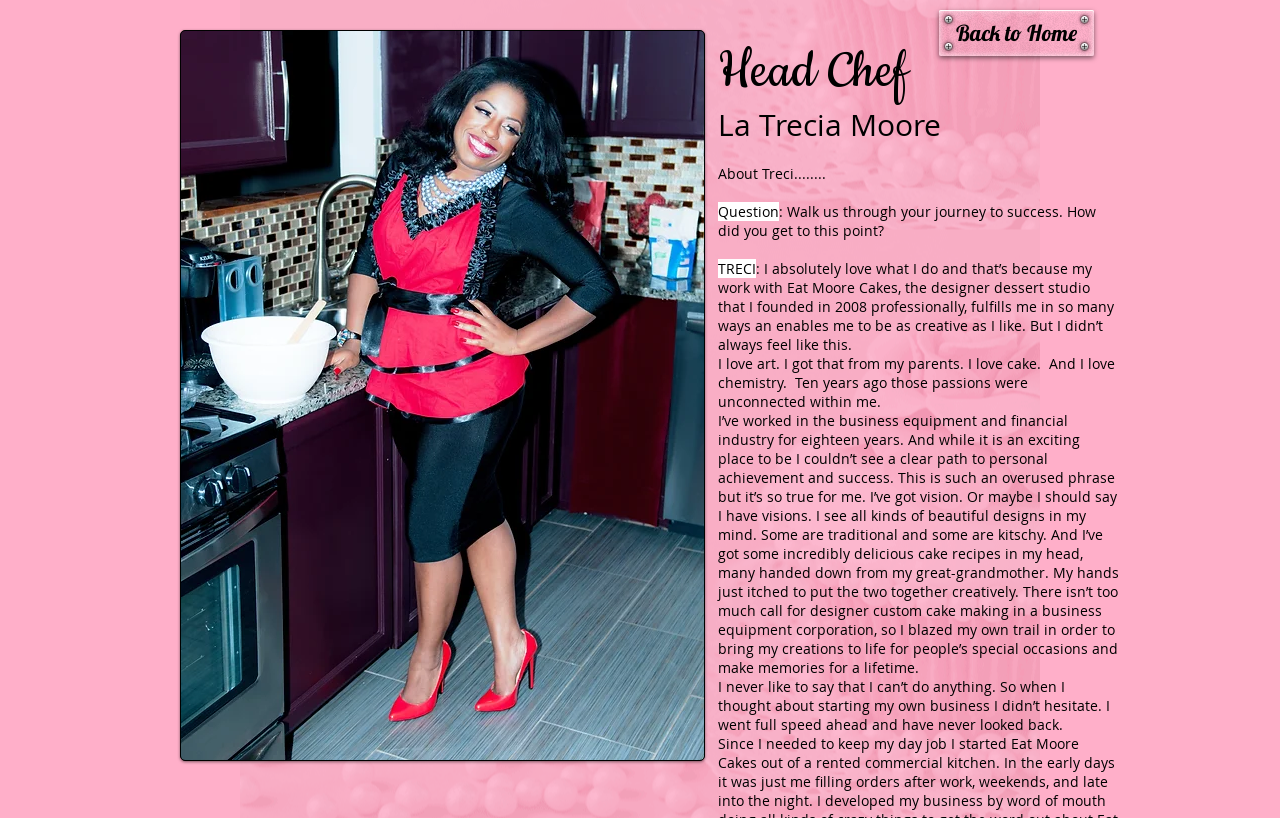Use a single word or phrase to respond to the question:
What is the name of the business founded by La Trecia Moore?

Eat Moore Cakes